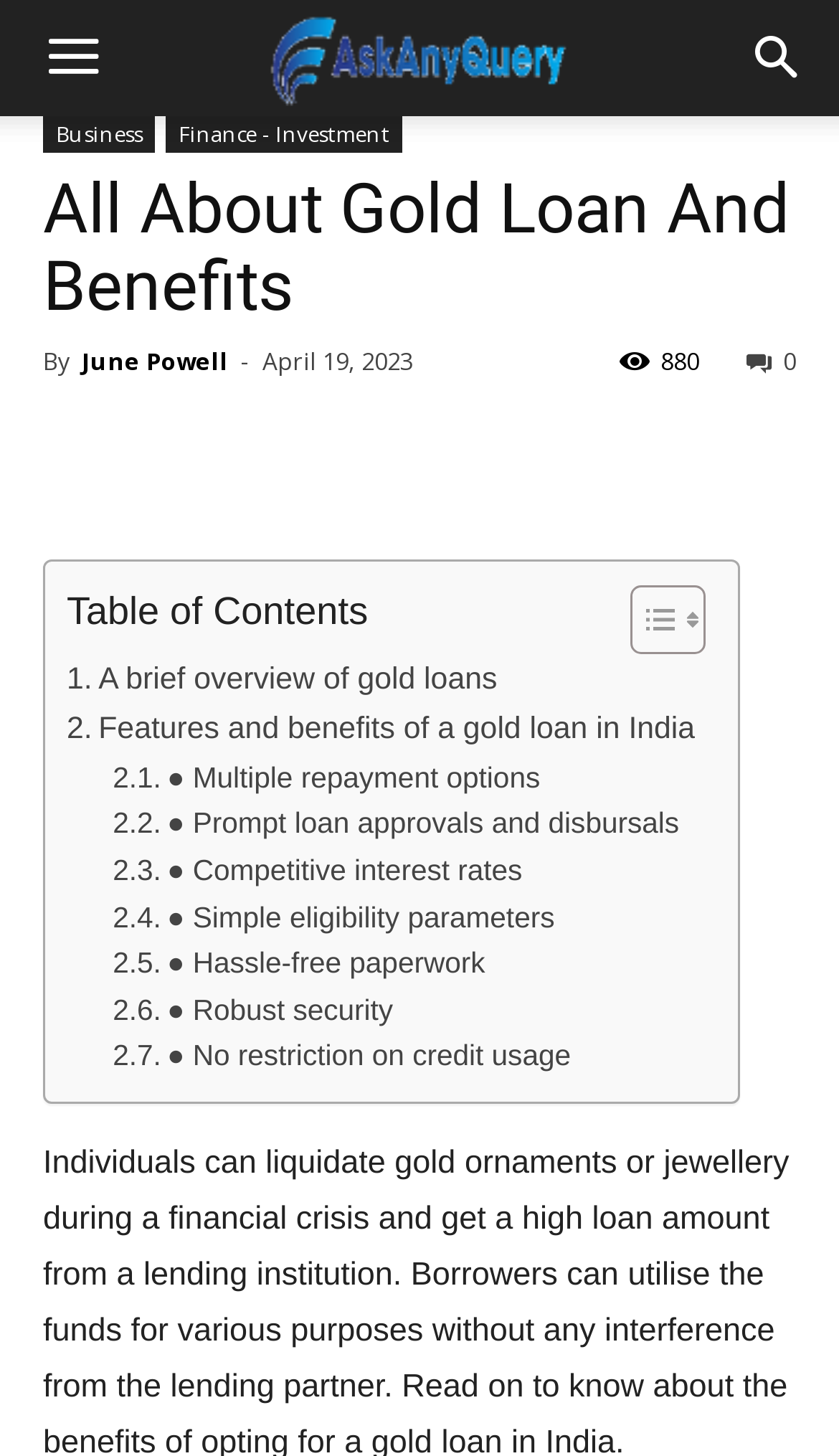Determine the bounding box coordinates for the clickable element to execute this instruction: "View the article by June Powell". Provide the coordinates as four float numbers between 0 and 1, i.e., [left, top, right, bottom].

[0.097, 0.236, 0.272, 0.259]